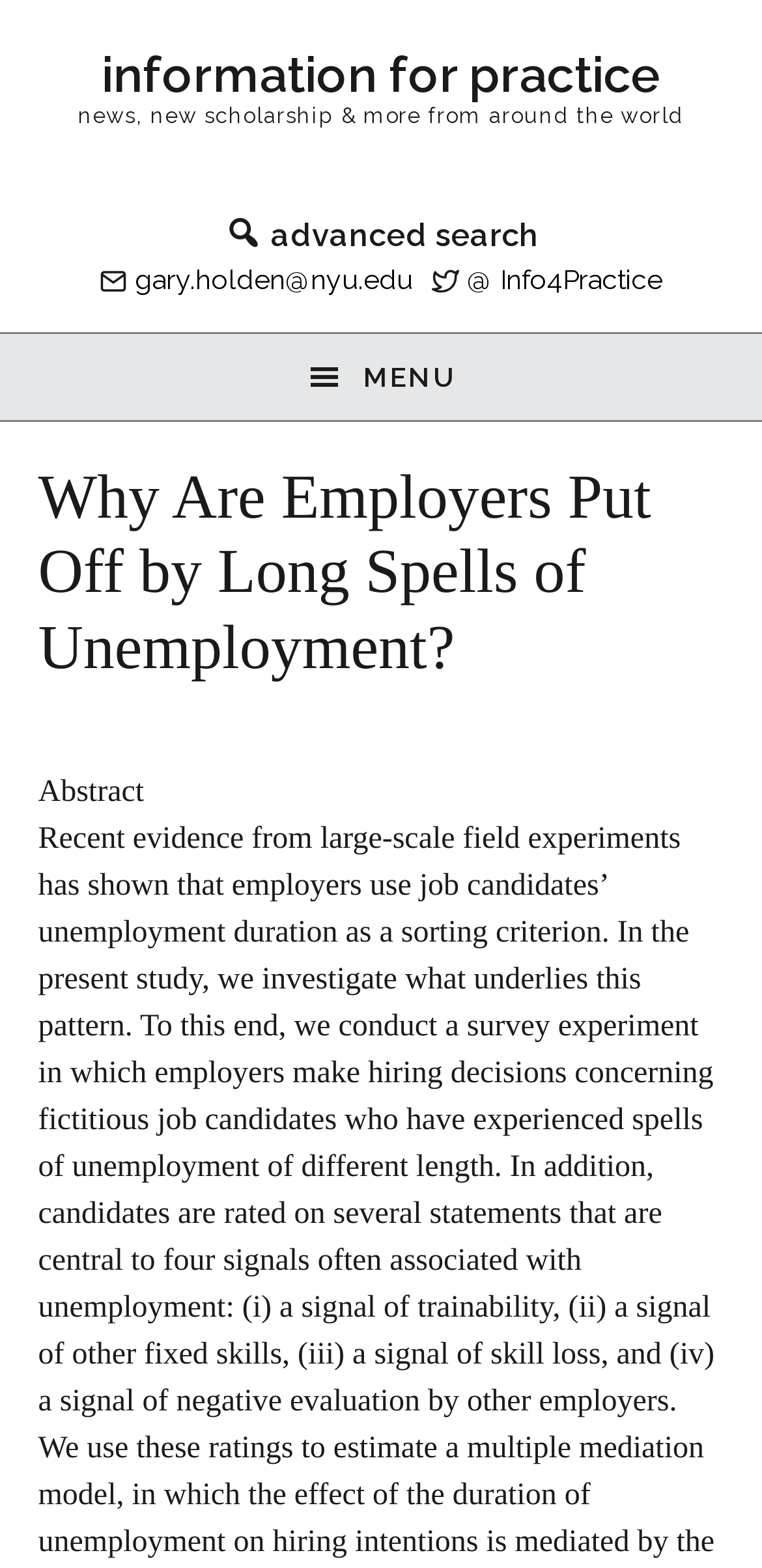What is the purpose of the button ' MENU'? Please answer the question using a single word or phrase based on the image.

Navigation